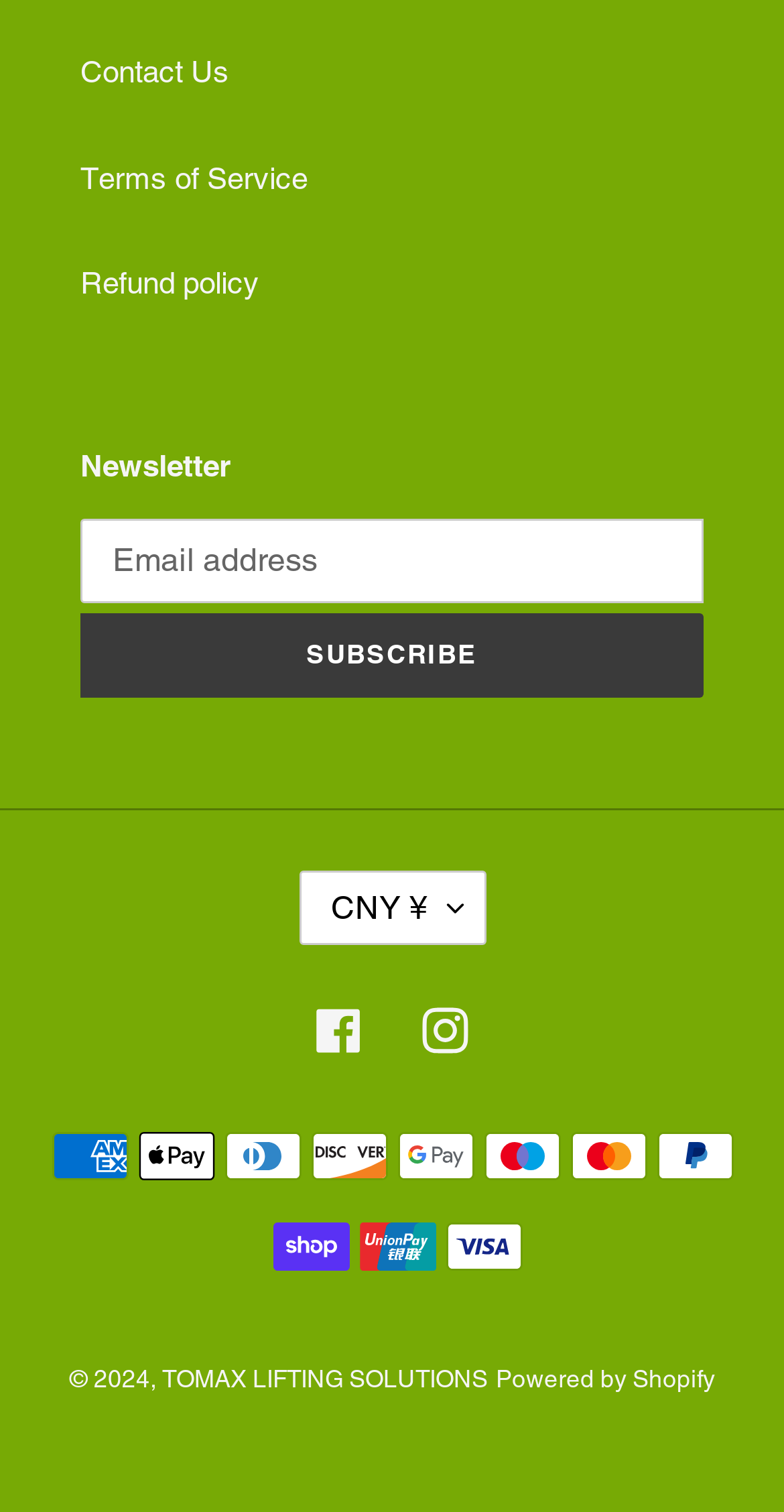Please determine the bounding box coordinates for the element that should be clicked to follow these instructions: "Select CNY ¥ as currency".

[0.381, 0.576, 0.619, 0.625]